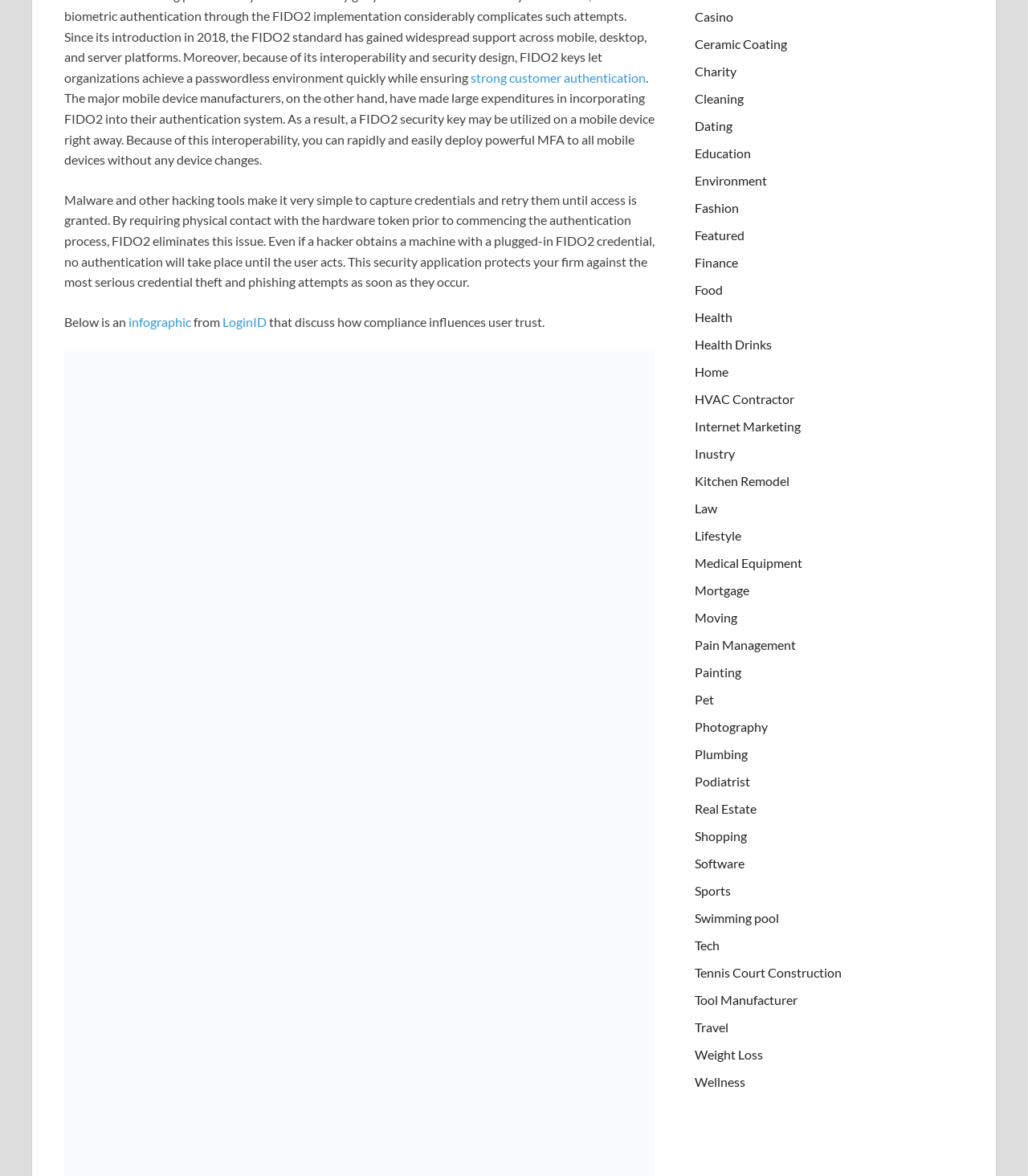What is the benefit of FIDO2? Refer to the image and provide a one-word or short phrase answer.

Eliminates credential theft